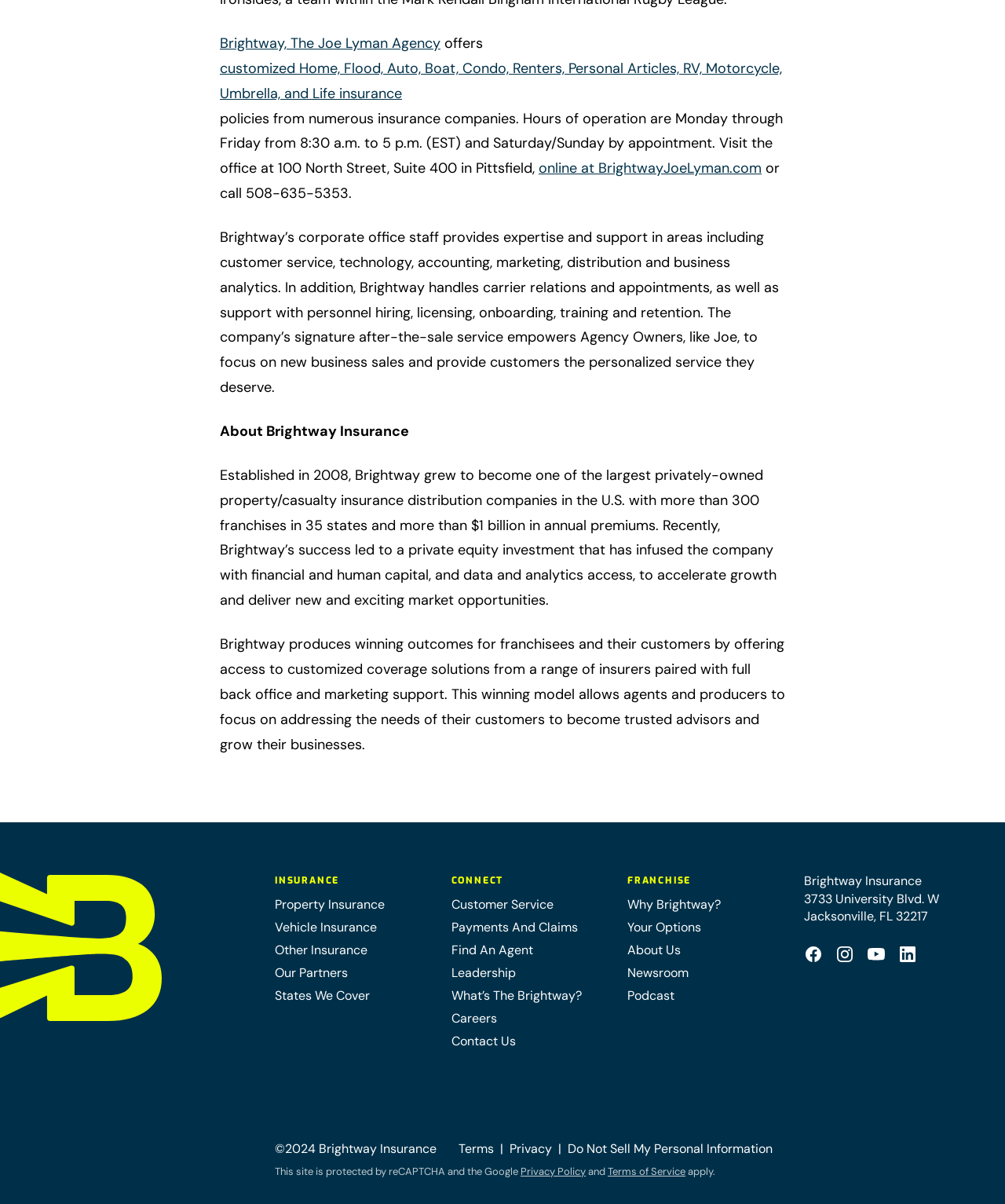Provide a single word or phrase answer to the question: 
What are the hours of operation for the office?

Monday through Friday from 8:30 a.m. to 5 p.m. (EST) and Saturday/Sunday by appointment